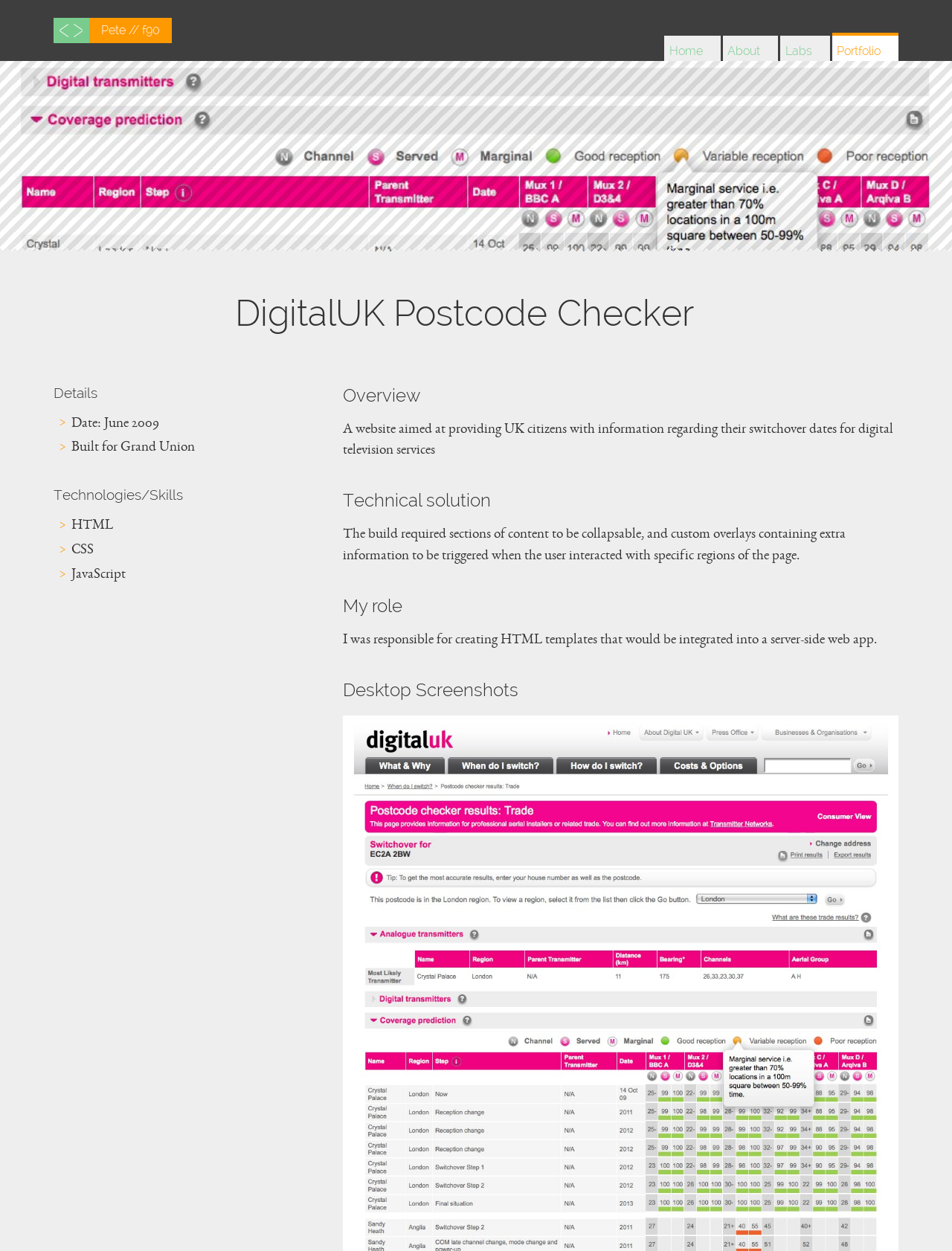What is the purpose of this website?
Please provide a comprehensive answer based on the information in the image.

Based on the webpage content, specifically the static text 'A website aimed at providing UK citizens with information regarding their switchover dates for digital television services', it can be inferred that the purpose of this website is to provide information about switchover dates for digital television services to UK citizens.